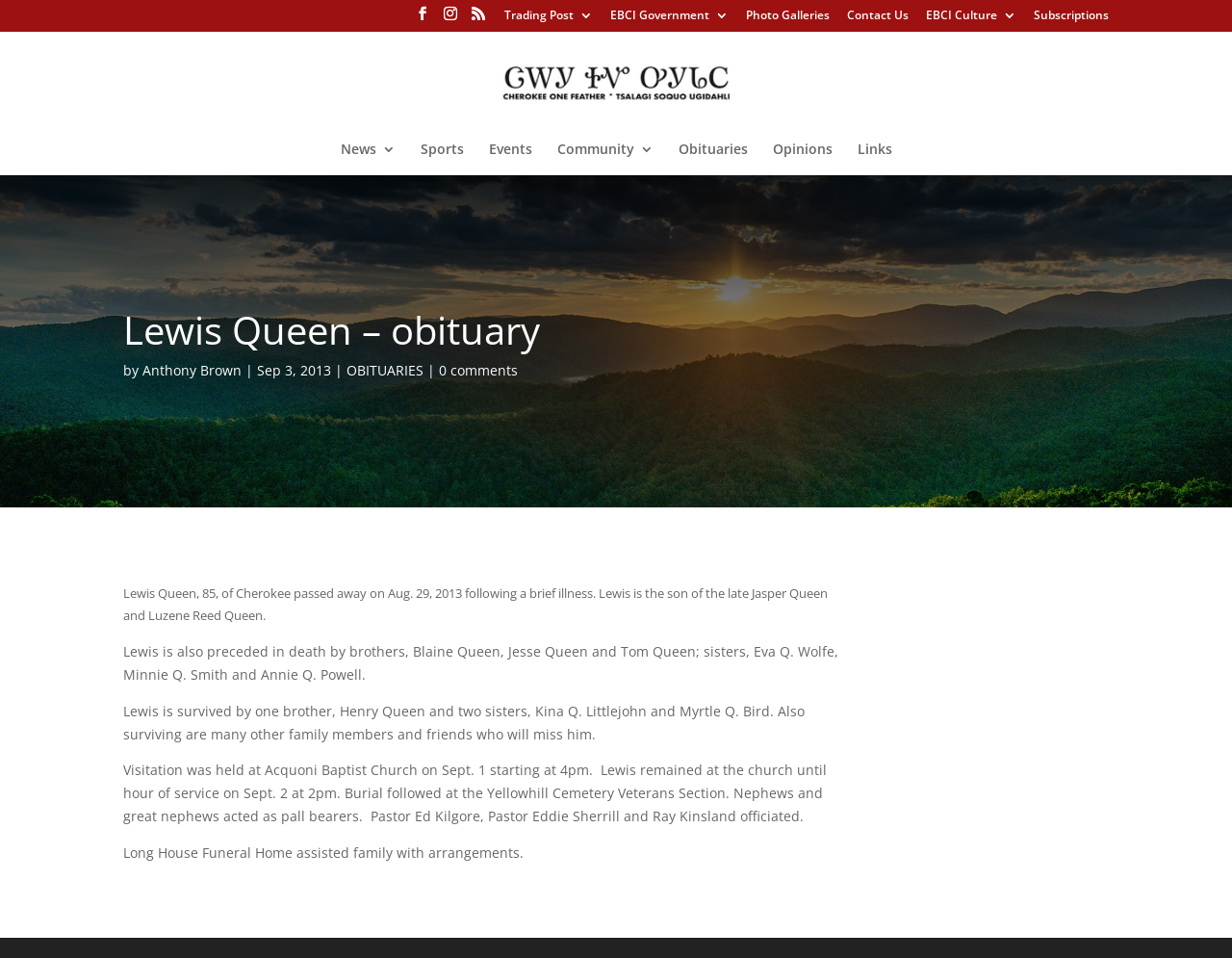By analyzing the image, answer the following question with a detailed response: What is the name of the funeral home that assisted with arrangements?

I found the answer by reading the static text element that says 'Long House Funeral Home assisted family with arrangements.'